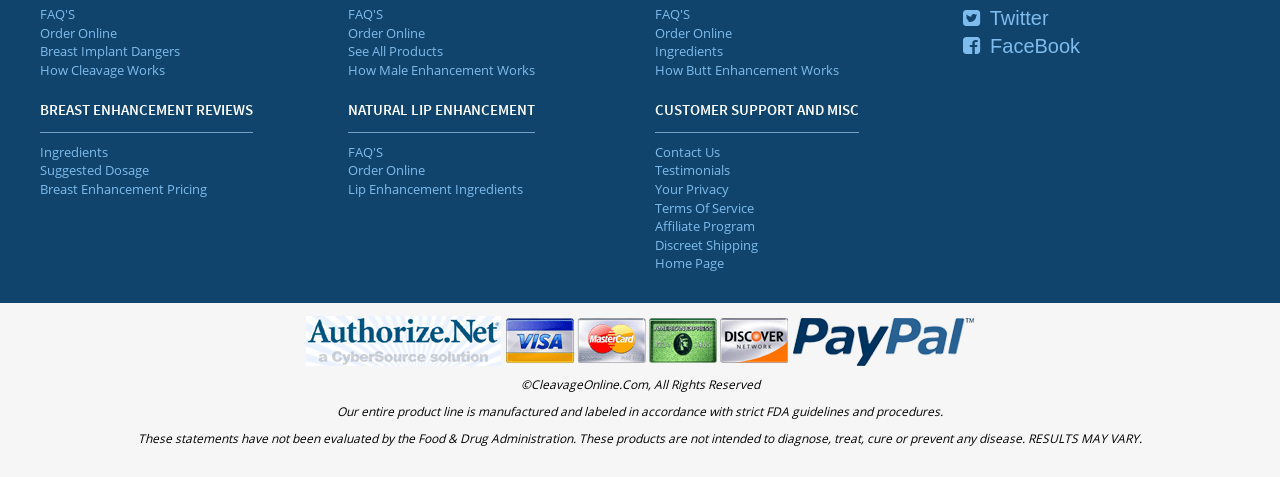Pinpoint the bounding box coordinates of the clickable area needed to execute the instruction: "Visit Twitter page". The coordinates should be specified as four float numbers between 0 and 1, i.e., [left, top, right, bottom].

[0.752, 0.015, 0.819, 0.061]